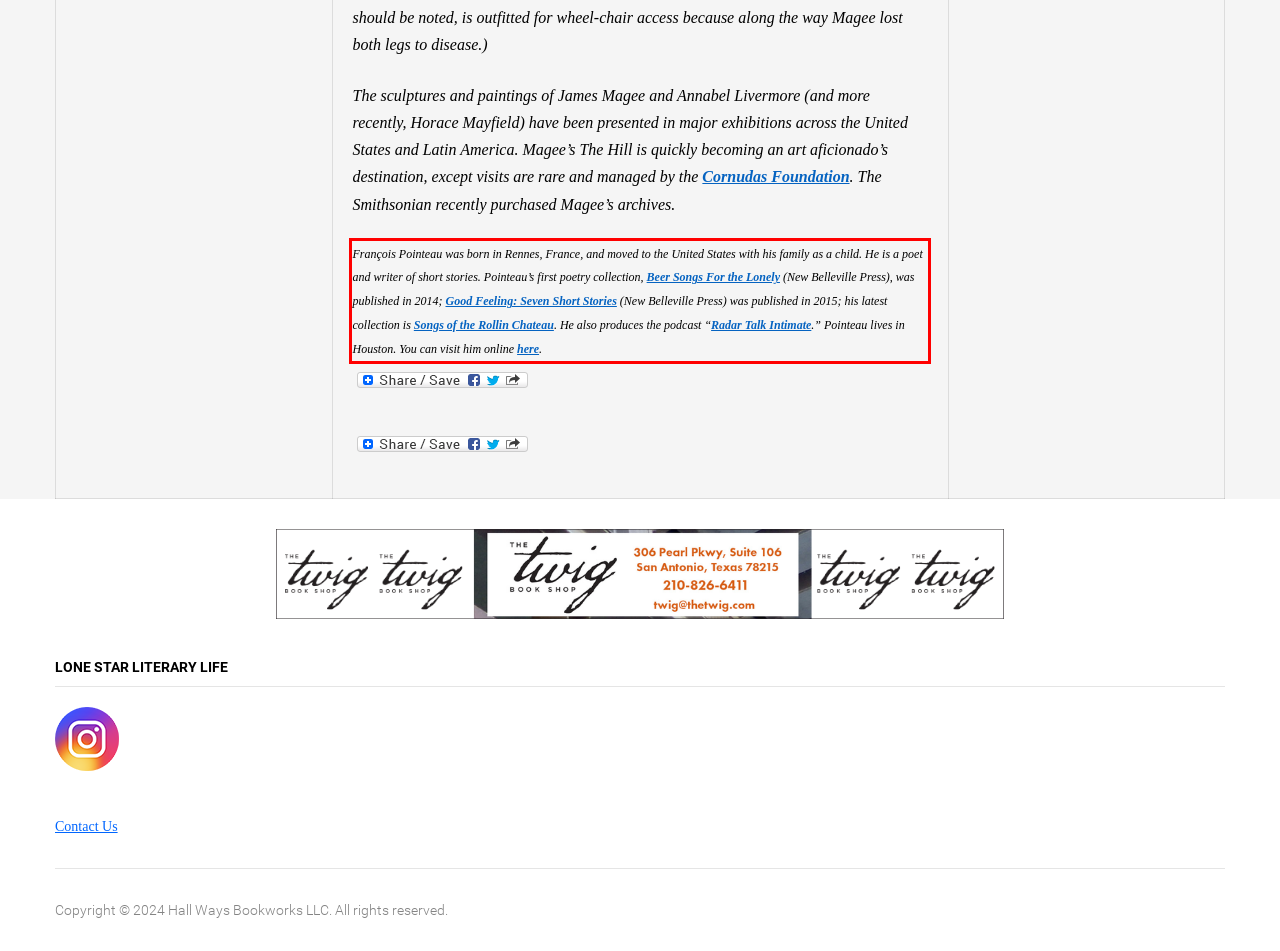By examining the provided screenshot of a webpage, recognize the text within the red bounding box and generate its text content.

François Pointeau was born in Rennes, France, and moved to the United States with his family as a child. He is a poet and writer of short stories. Pointeau’s first poetry collection, Beer Songs For the Lonely (New Belleville Press), was published in 2014; Good Feeling: Seven Short Stories (New Belleville Press) was published in 2015; his latest collection is Songs of the Rollin Chateau. He also produces the podcast “Radar Talk Intimate.” Pointeau lives in Houston. You can visit him online here.